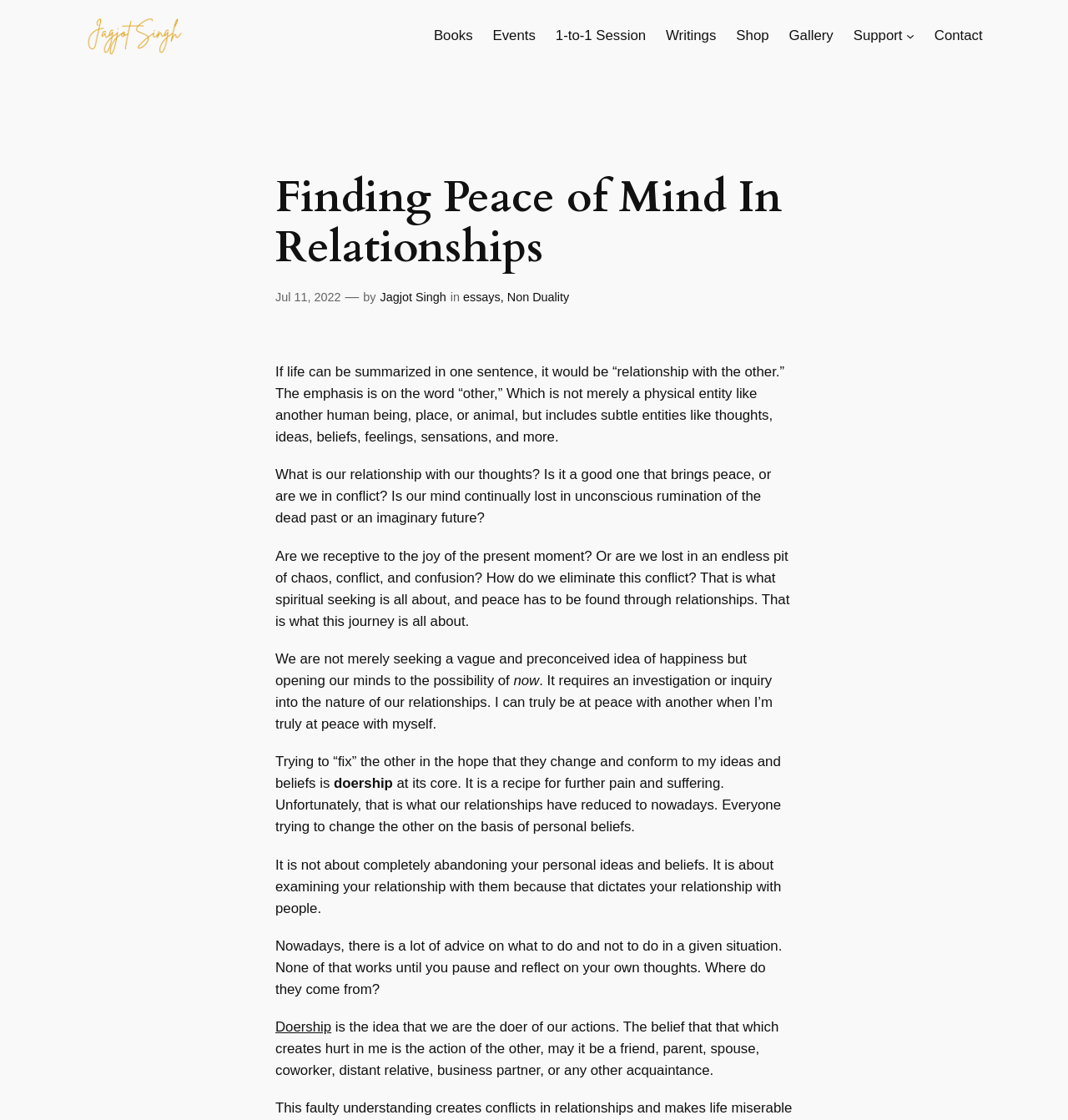Pinpoint the bounding box coordinates of the clickable area needed to execute the instruction: "Click the 'Doership' link". The coordinates should be specified as four float numbers between 0 and 1, i.e., [left, top, right, bottom].

[0.258, 0.91, 0.31, 0.924]